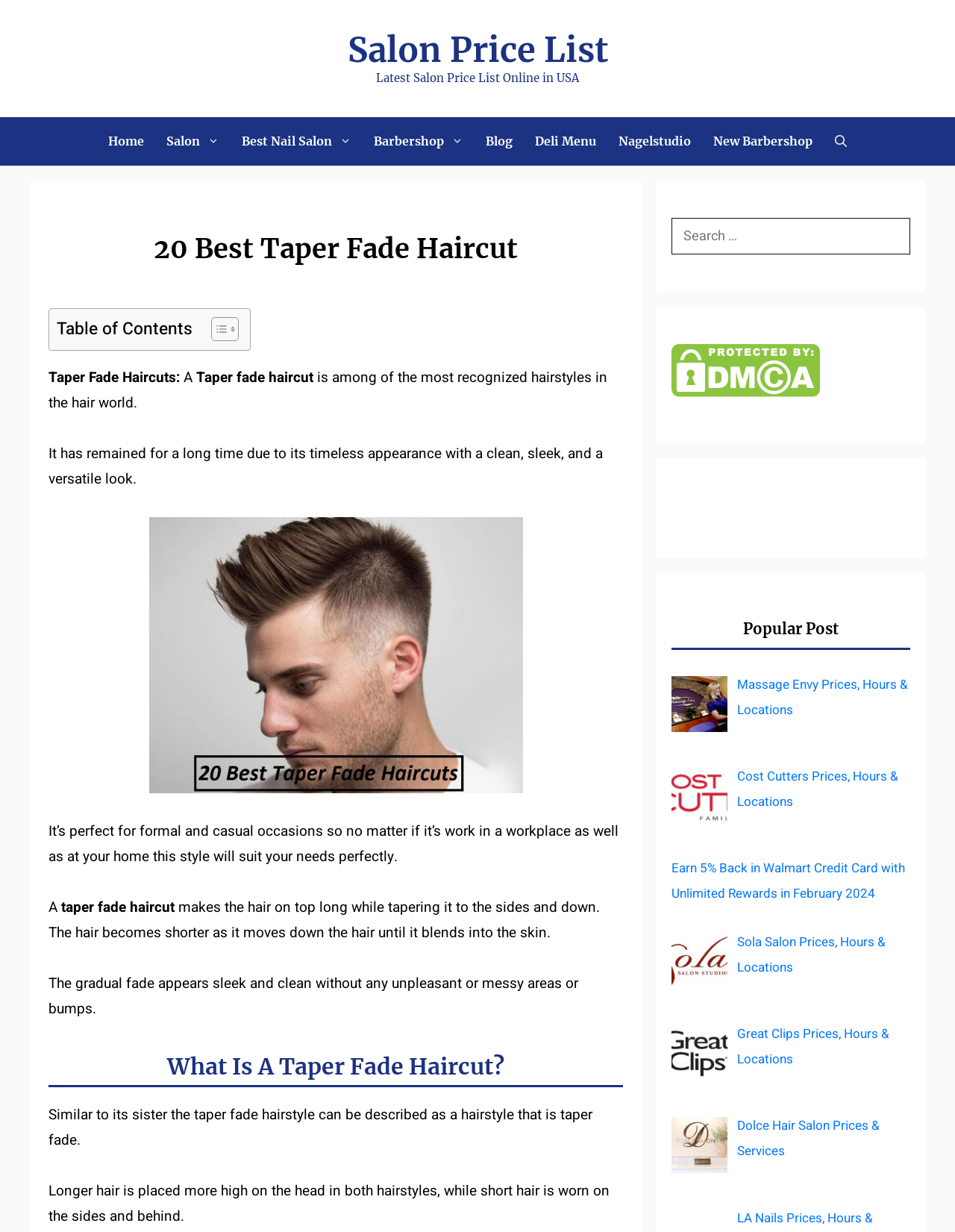Can you find the bounding box coordinates for the element to click on to achieve the instruction: "Read the 'Popular Post' section"?

[0.703, 0.495, 0.953, 0.527]